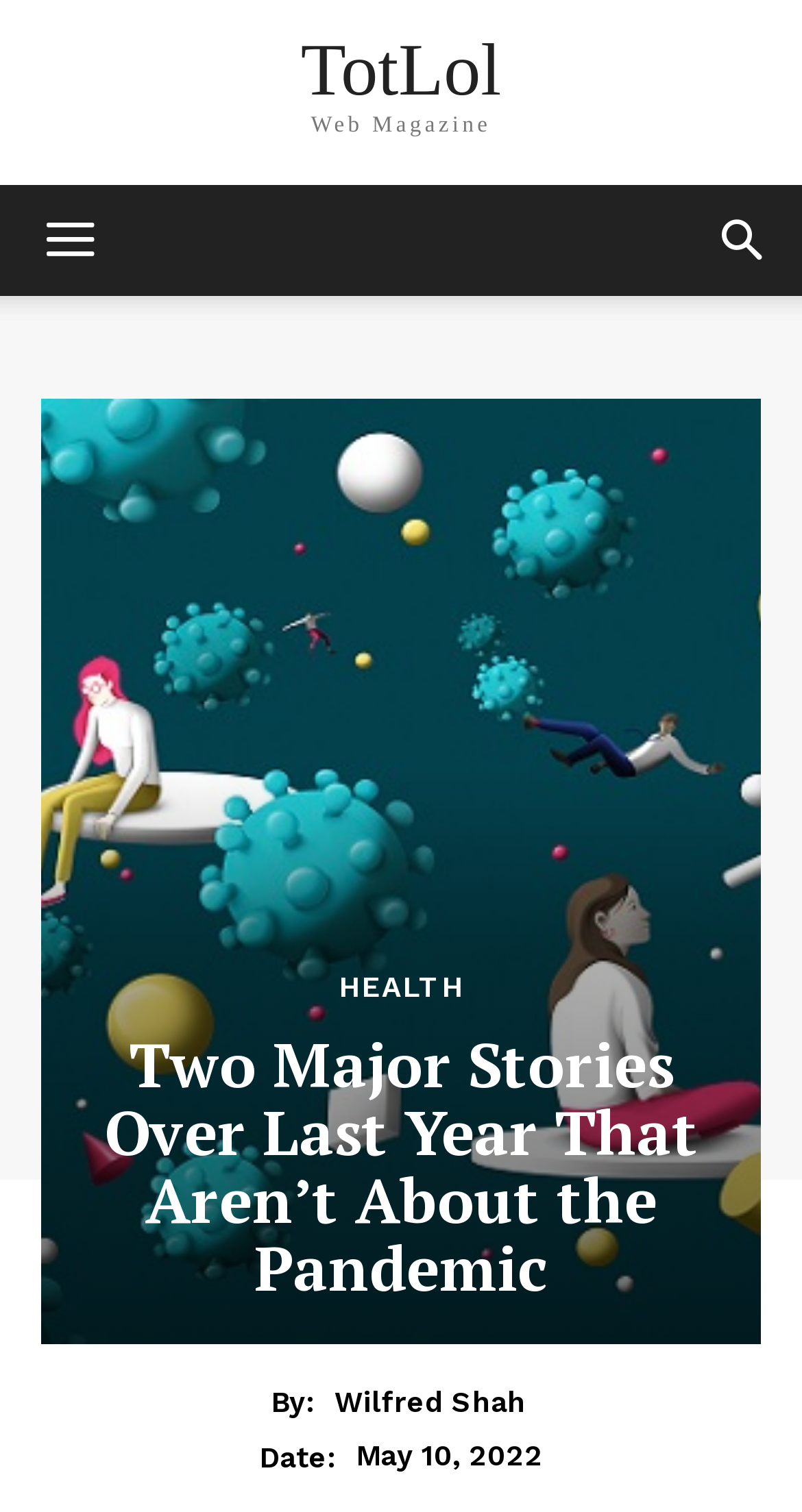When was the article published?
With the help of the image, please provide a detailed response to the question.

I found the publication date of the article by looking at the text 'May 10, 2022' which is located at [0.444, 0.951, 0.677, 0.973] and is a child of the time element, and is preceded by the text 'Date:'.